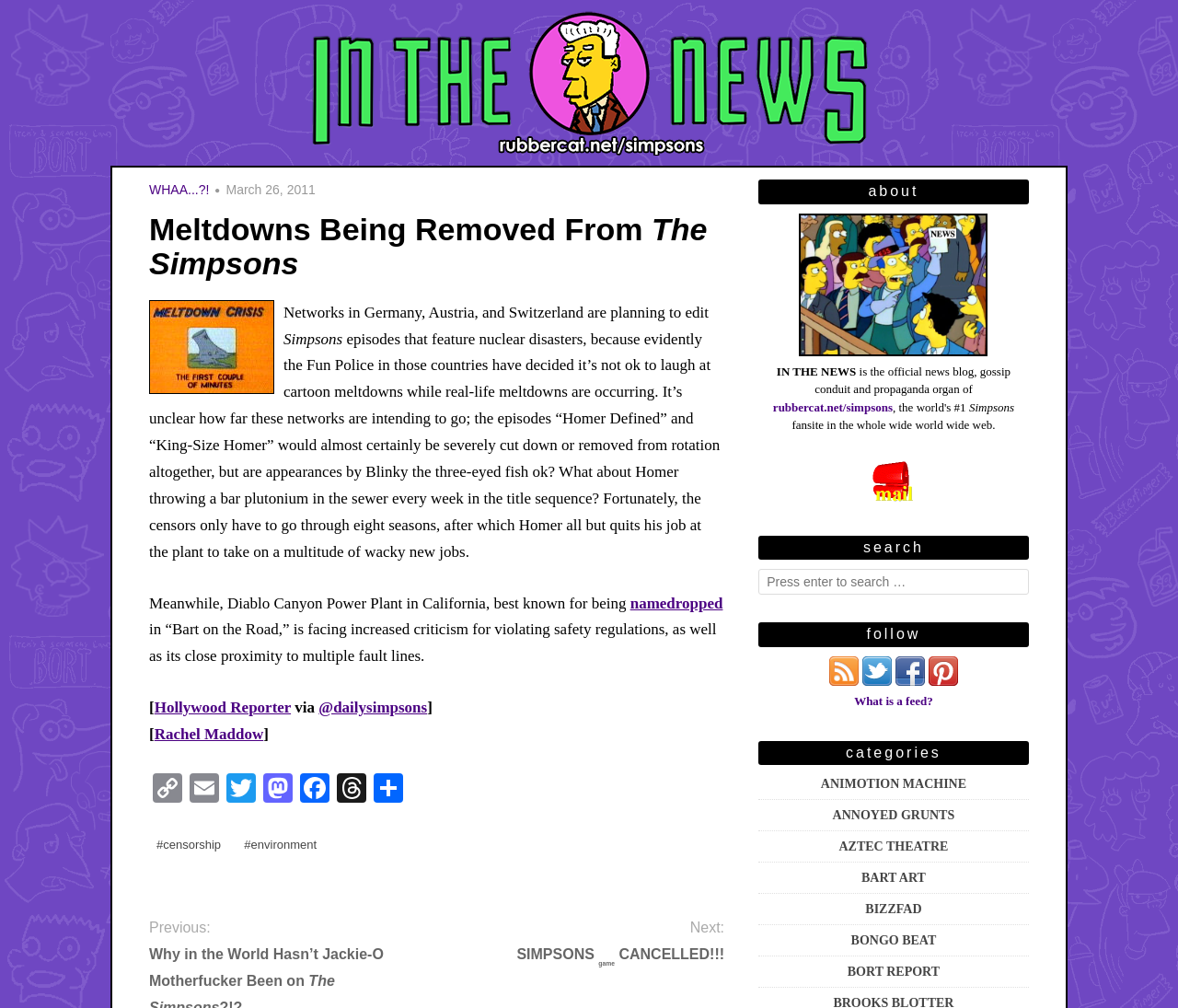Given the element description "Home" in the screenshot, predict the bounding box coordinates of that UI element.

None